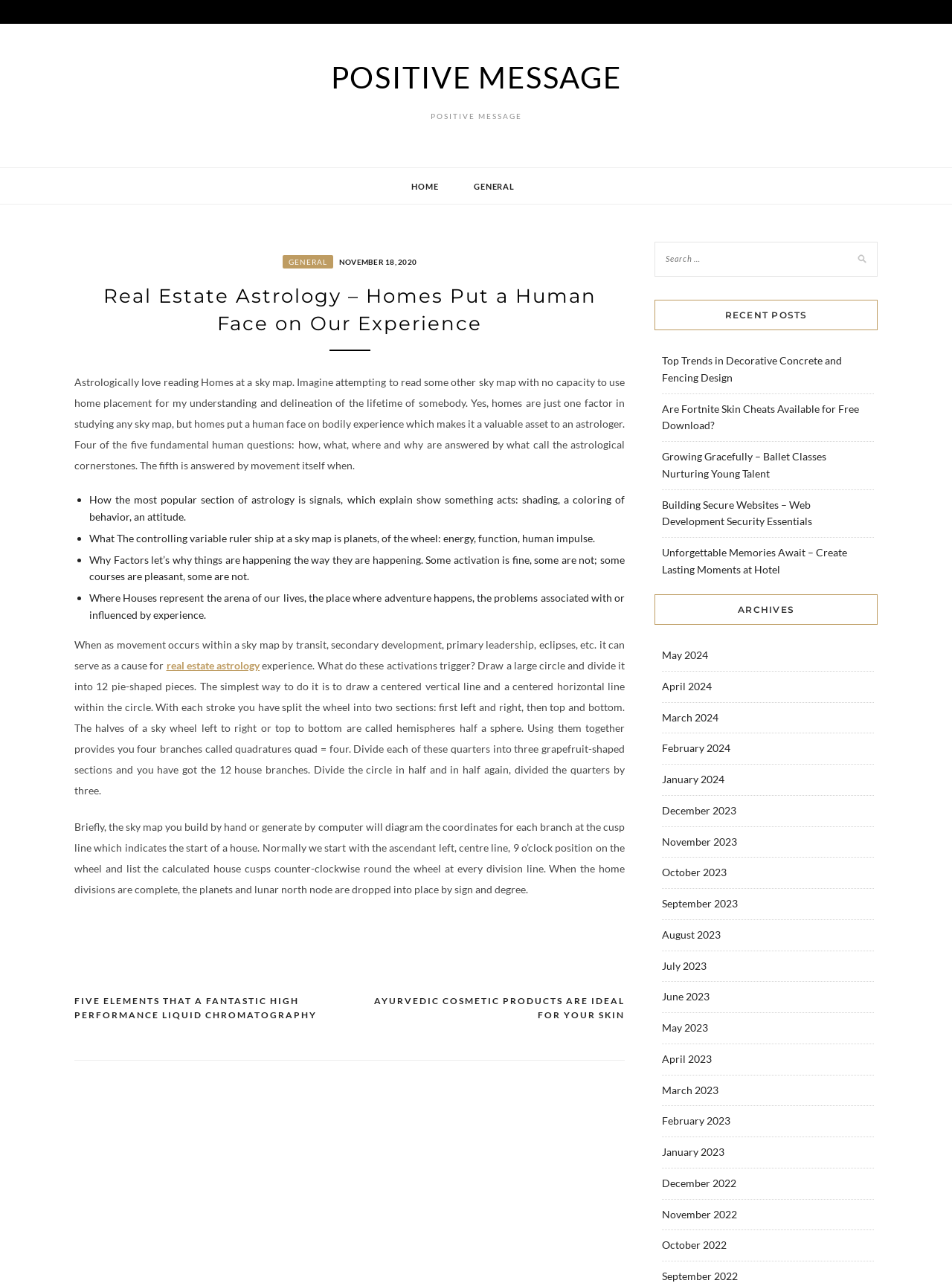Determine the coordinates of the bounding box for the clickable area needed to execute this instruction: "View the 'RECENT POSTS'".

[0.688, 0.233, 0.922, 0.257]